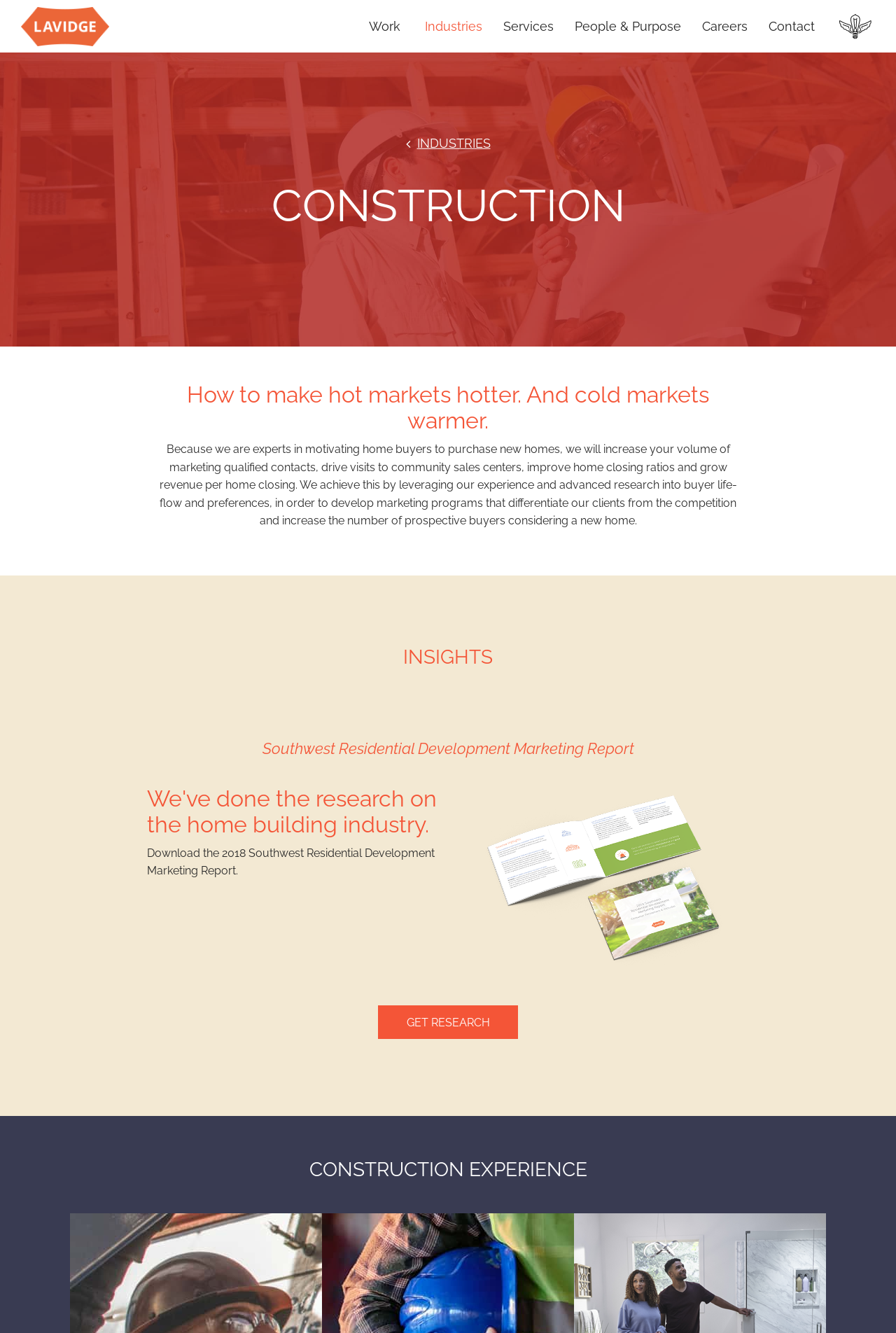Determine the coordinates of the bounding box for the clickable area needed to execute this instruction: "explore bible verses".

None